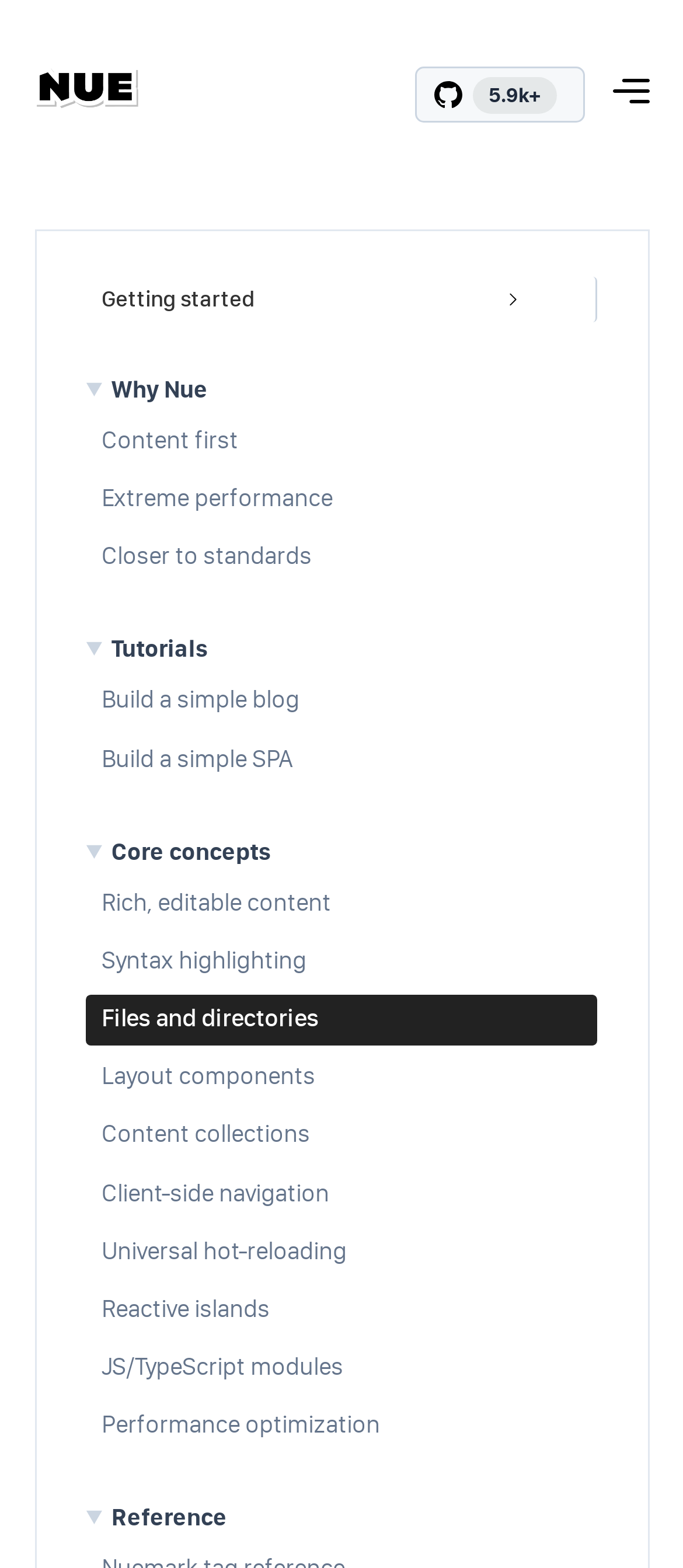Give a detailed account of the webpage, highlighting key information.

This webpage is about Nue, a fresh alternative to Next.js and Astro, with a focus on content-first development, universal hot-reloading, and extreme performance. 

At the top left, there is a link with an accompanying image. On the top right, there are two links, one with the text "5.9k+" and another with an image. 

Below these top elements, there is a main section with three expandable details sections. The first section is about "Why Nue" and contains three links: "Content first", "Extreme performance", and "Closer to standards". 

The second section is about "Tutorials" and contains two links: "Build a simple blog" and "Build a simple SPA". 

The third section is about "Core concepts" and contains nine links: "Rich, editable content", "Syntax highlighting", "Files and directories", "Layout components", "Content collections", "Client-side navigation", "Universal hot-reloading", "Reactive islands", and "JS/TypeScript modules", as well as a link to "Performance optimization". 

Finally, there is a "Reference" section at the bottom.